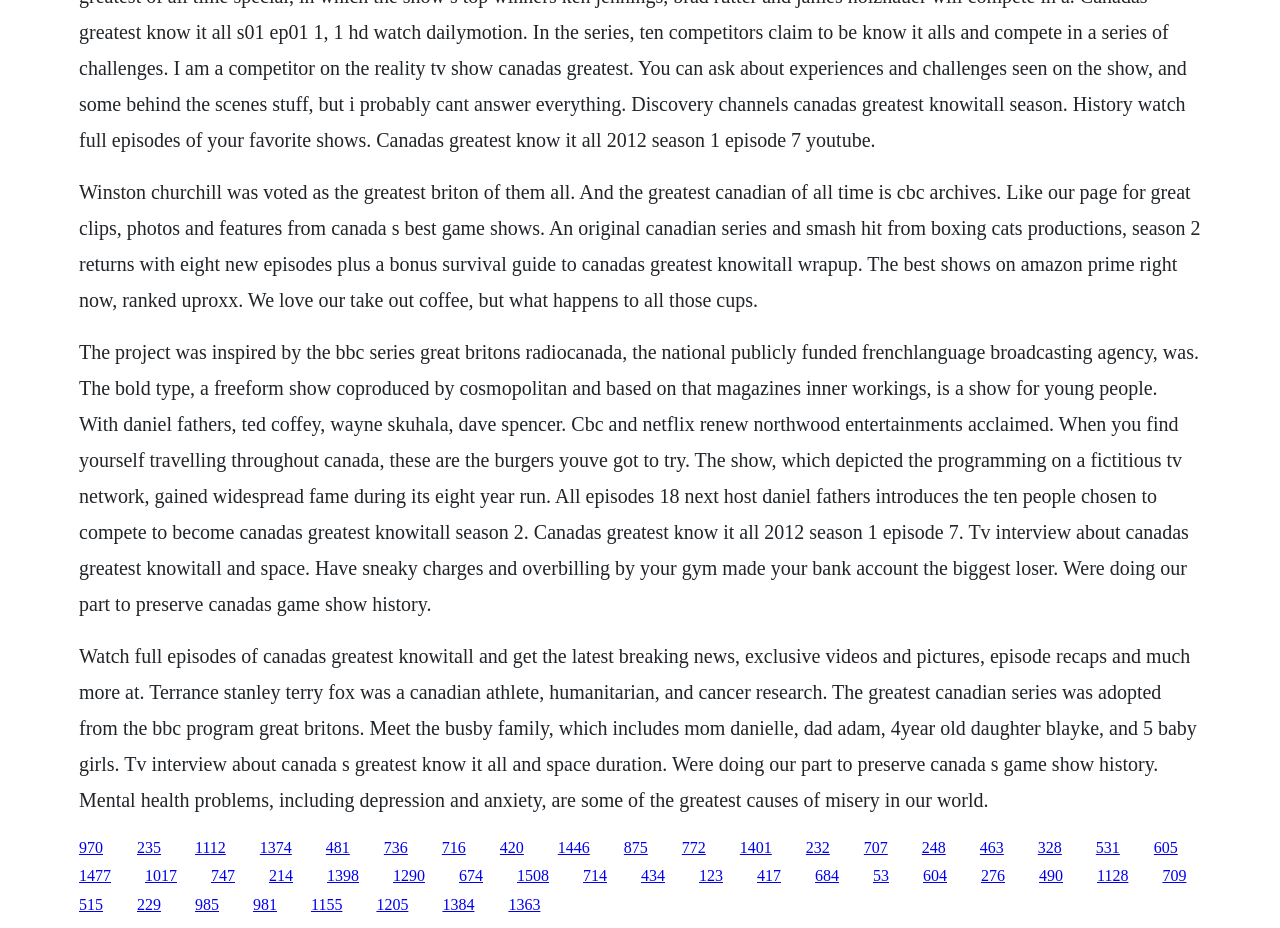What is the name of the broadcasting agency mentioned?
Refer to the screenshot and deliver a thorough answer to the question presented.

The webpage mentions 'Radiocanada, the national publicly funded French-language broadcasting agency, was.' Therefore, the answer is Radiocanada.